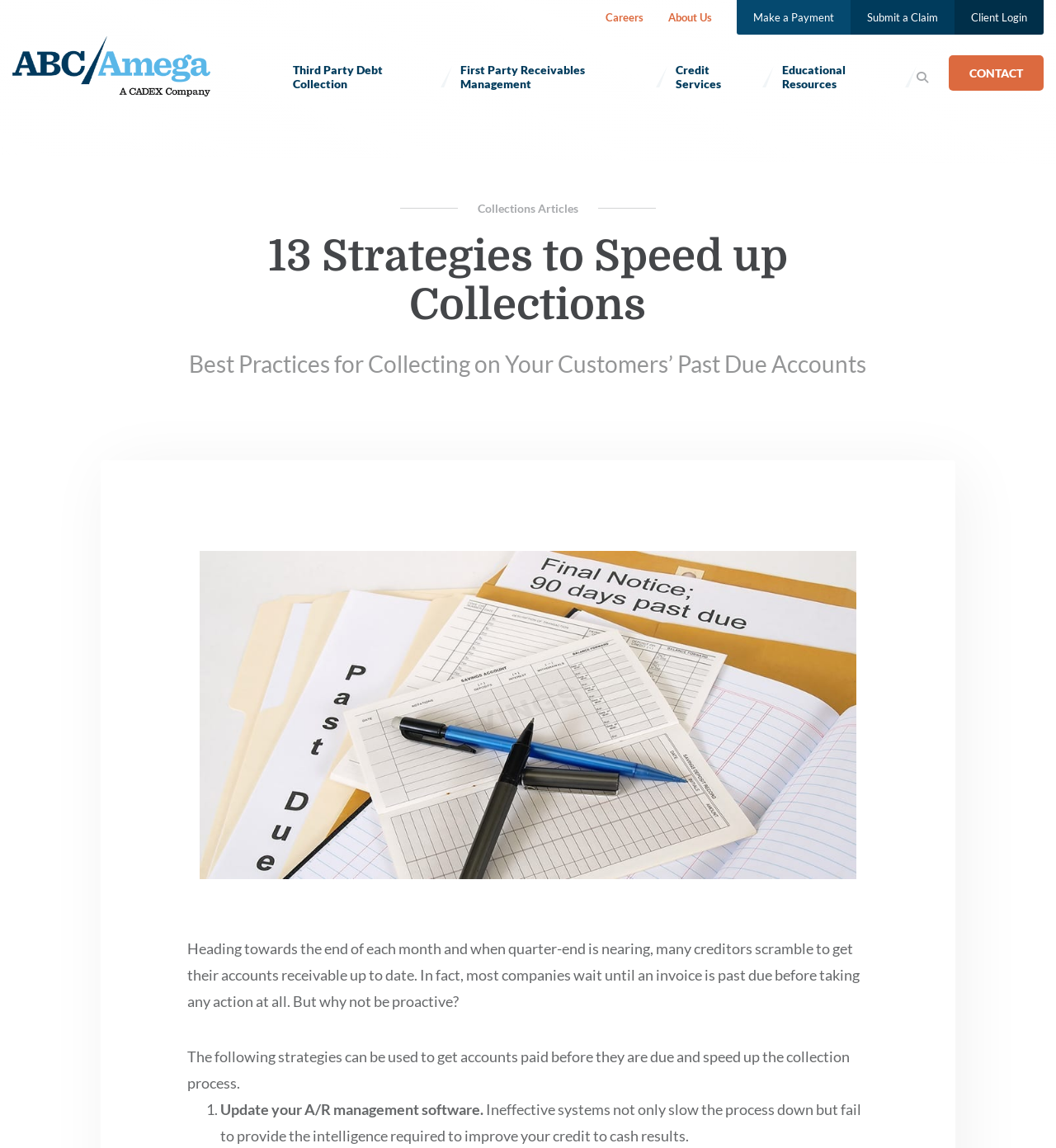Generate the text content of the main heading of the webpage.

13 Strategies to Speed up Collections